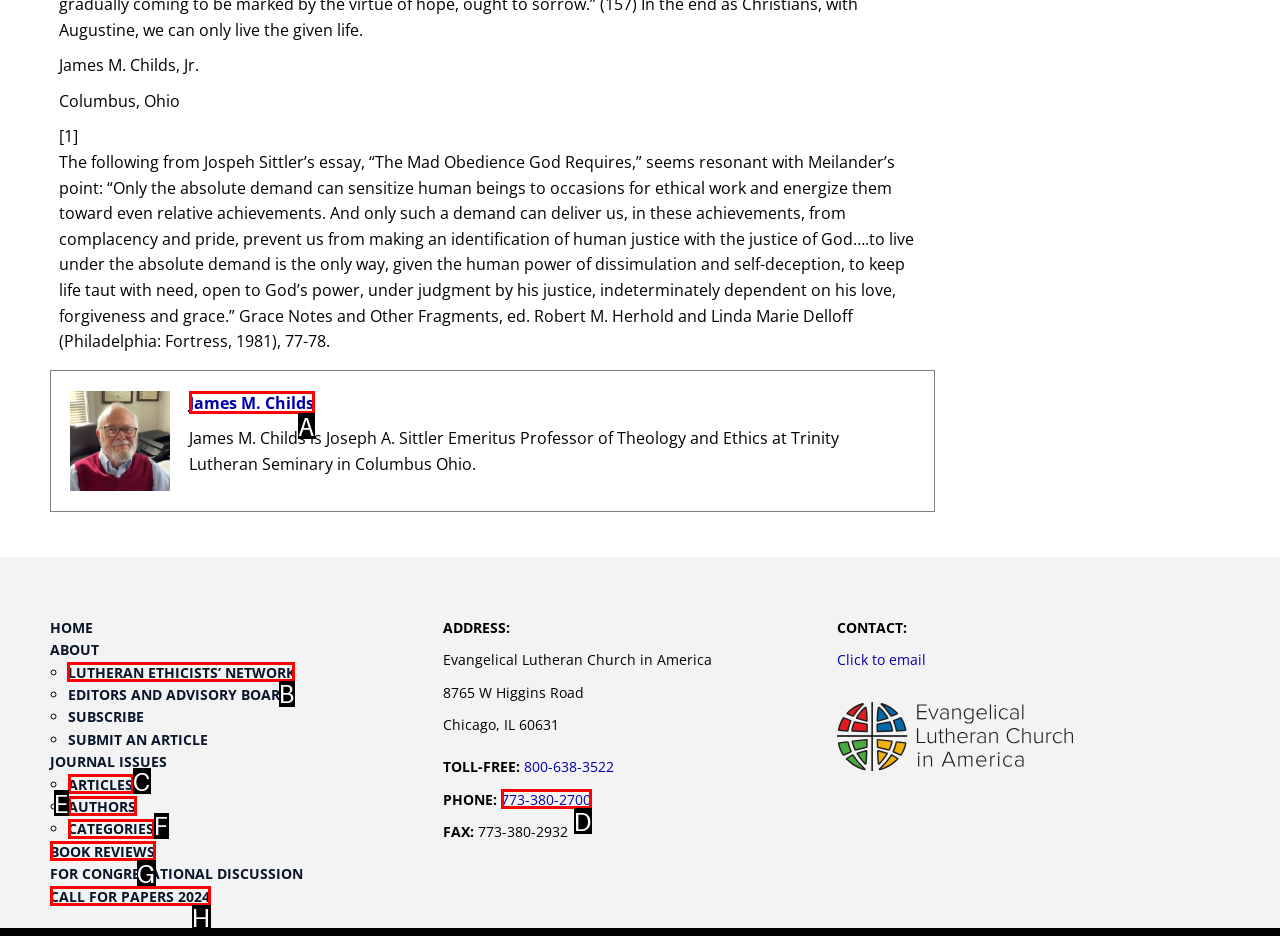From the available options, which lettered element should I click to complete this task: Read articles from the LUTHERAN ETHICISTS’ NETWORK?

B